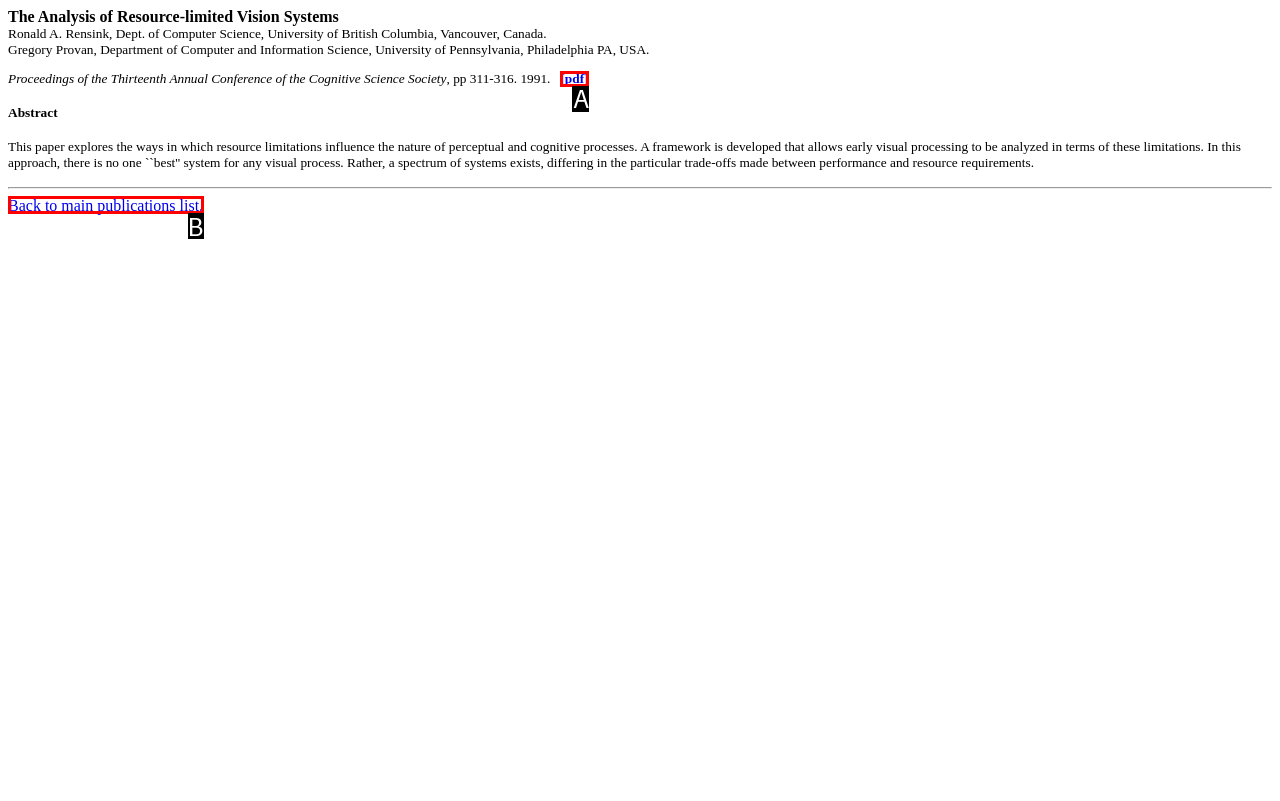Choose the HTML element that matches the description: Back to main publications list.
Reply with the letter of the correct option from the given choices.

B